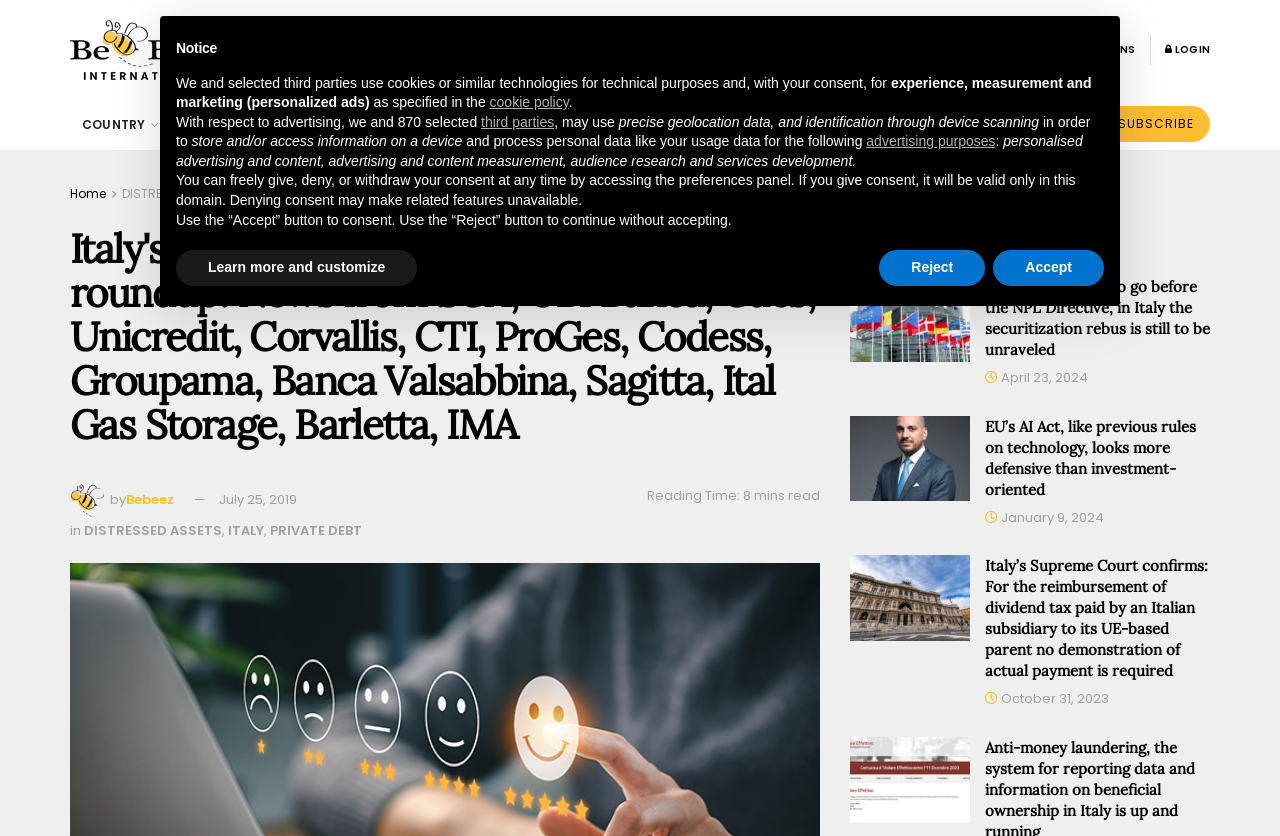Please determine the bounding box of the UI element that matches this description: January 9, 2024. The coordinates should be given as (top-left x, top-left y, bottom-right x, bottom-right y), with all values between 0 and 1.

[0.77, 0.607, 0.862, 0.63]